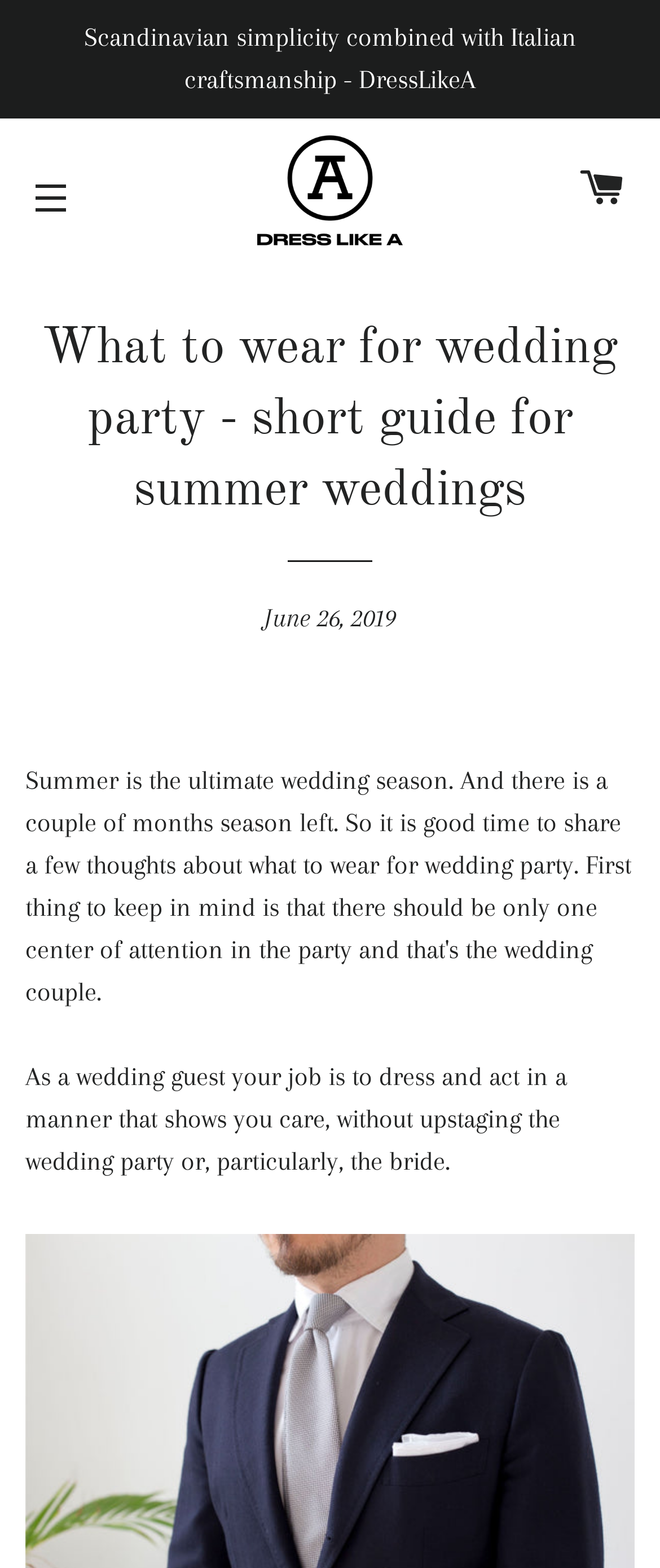What is the navigation element at the top left corner?
Examine the webpage screenshot and provide an in-depth answer to the question.

I found the answer by looking at the button element with the text 'SITE NAVIGATION' and the bounding box coordinates [0.013, 0.099, 0.141, 0.153] which suggests that it is located at the top left corner of the webpage.